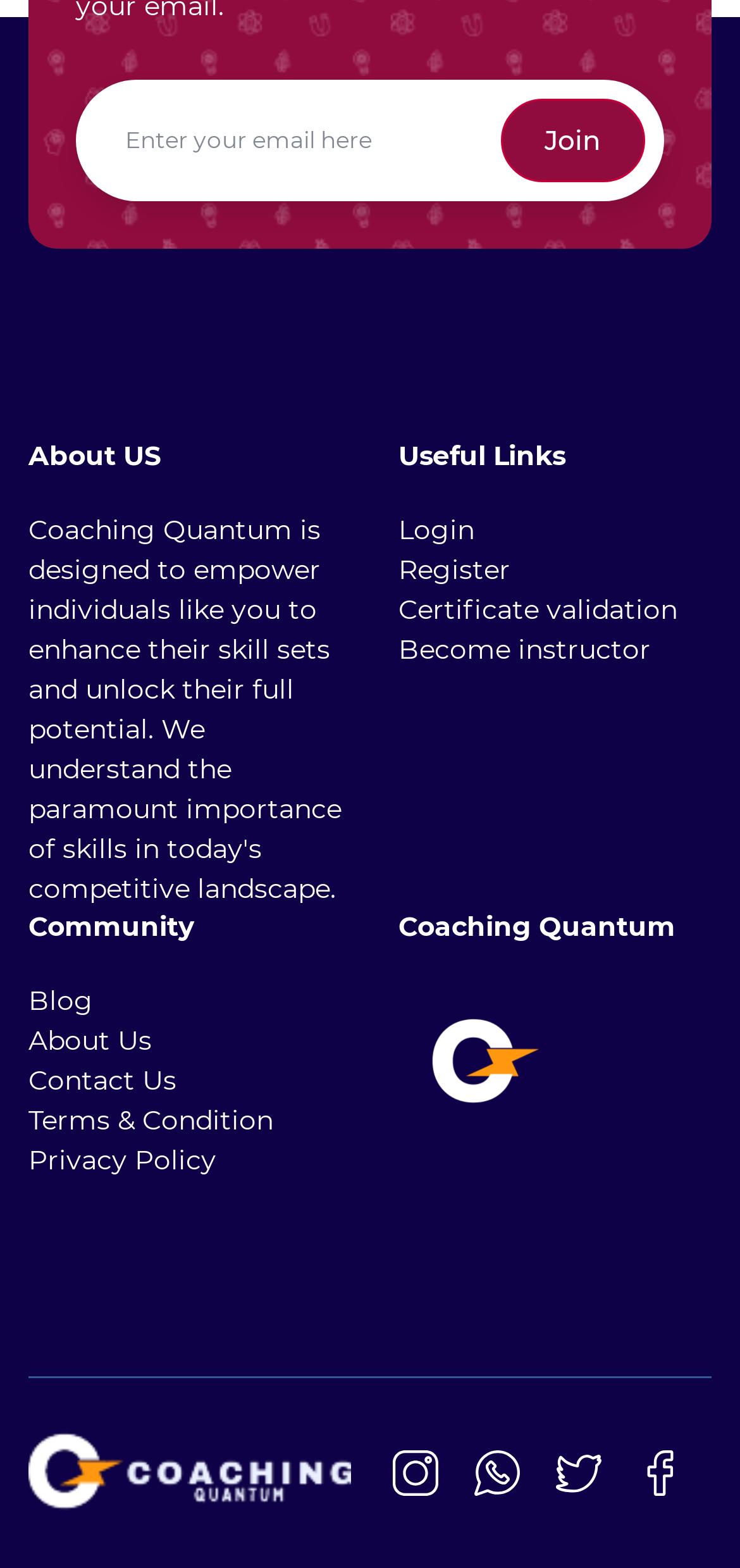How many social media links are in the footer?
Using the visual information, answer the question in a single word or phrase.

4